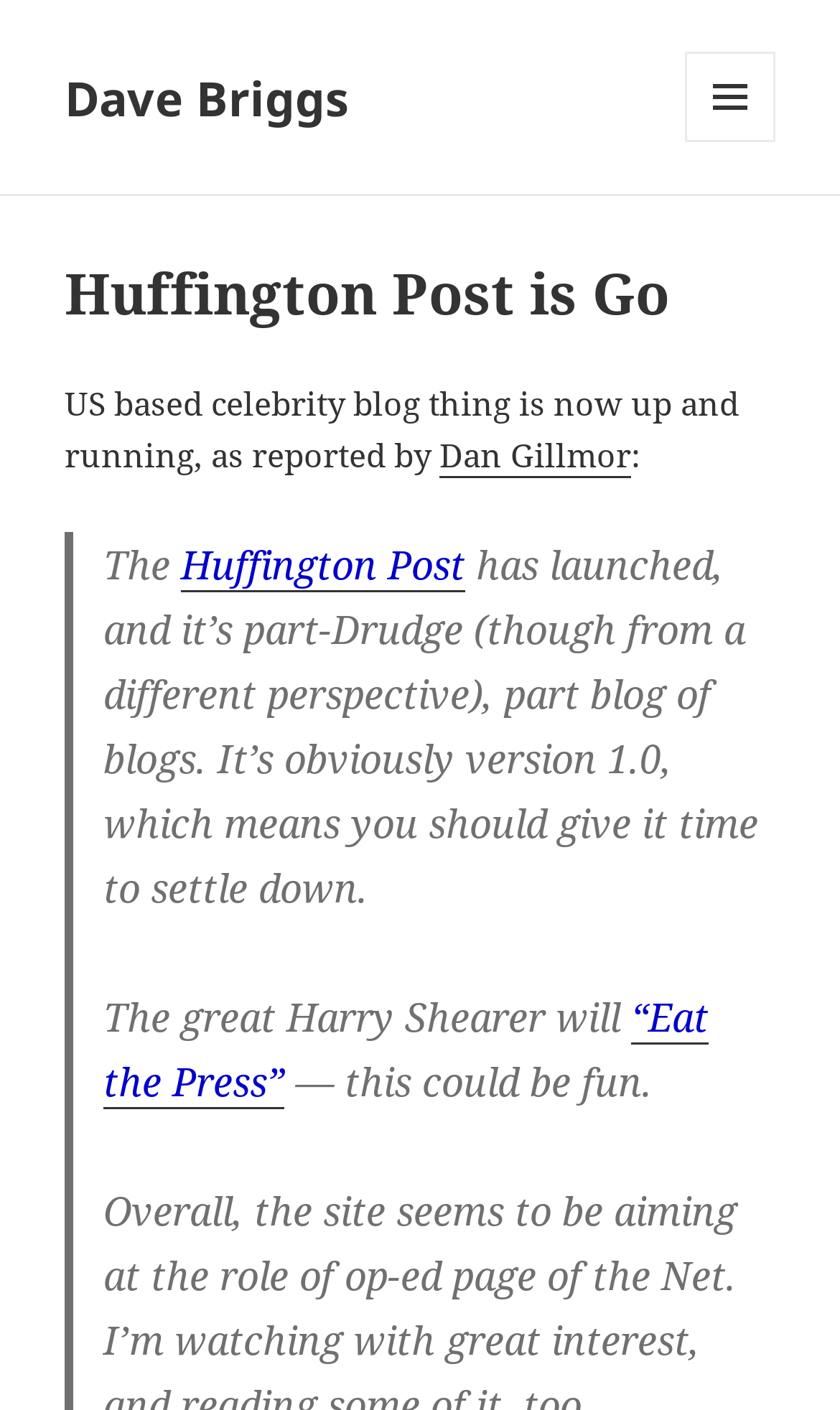What is the blog described as being similar to?
Please provide a single word or phrase as your answer based on the screenshot.

Drudge